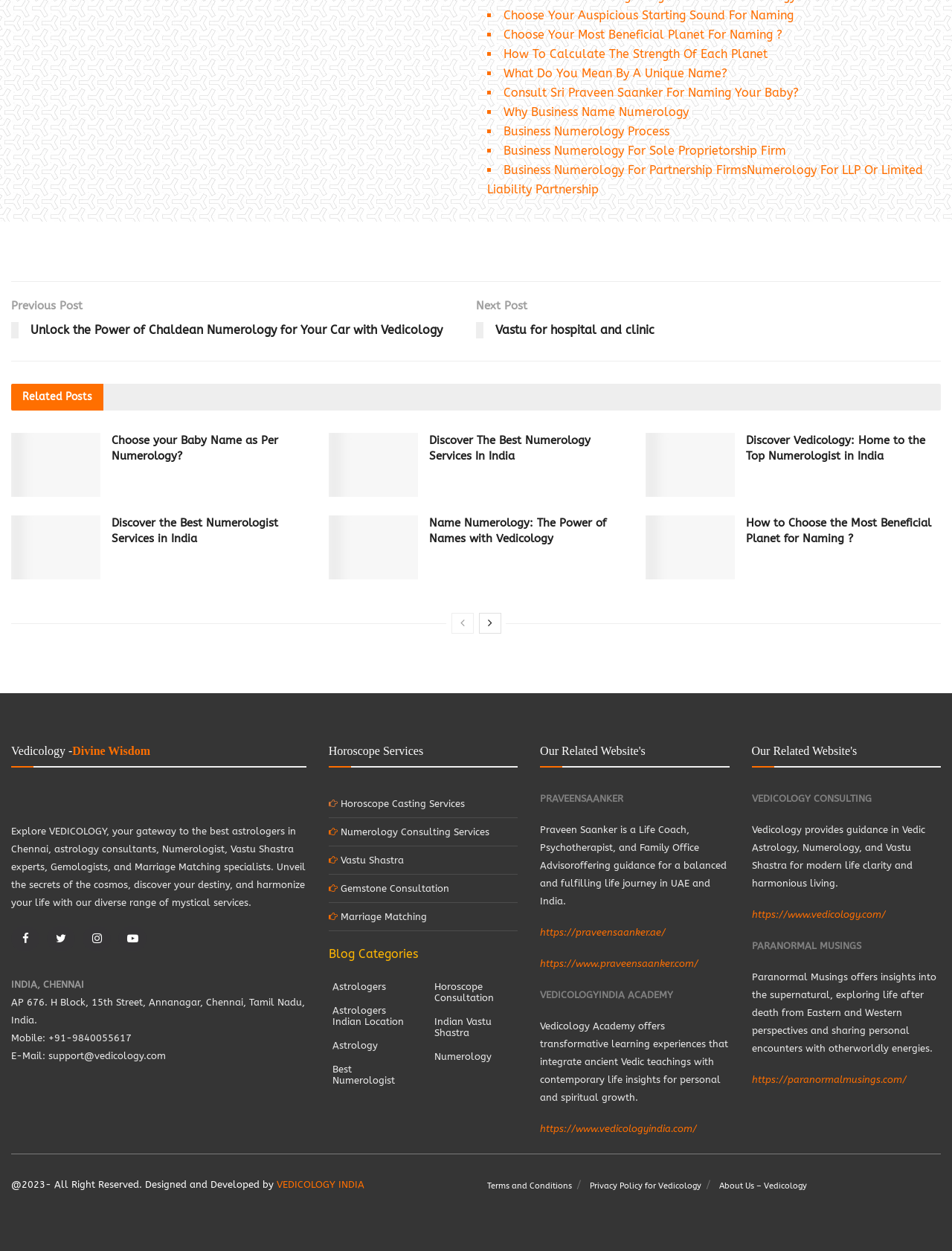Please locate the UI element described by "Marriage Matching" and provide its bounding box coordinates.

[0.358, 0.728, 0.448, 0.737]